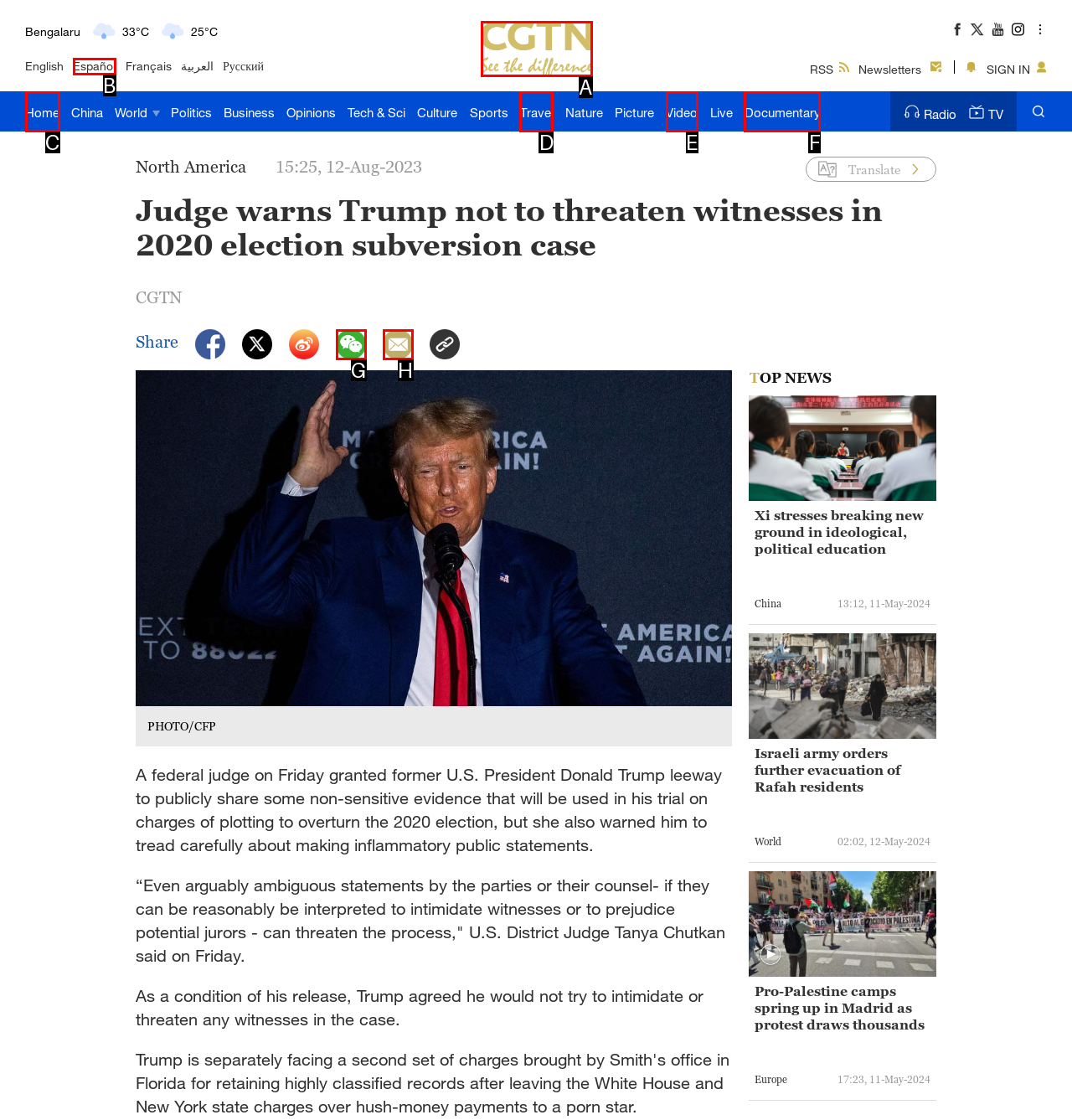Given the description: parent_node: Sydney, identify the HTML element that fits best. Respond with the letter of the correct option from the choices.

A